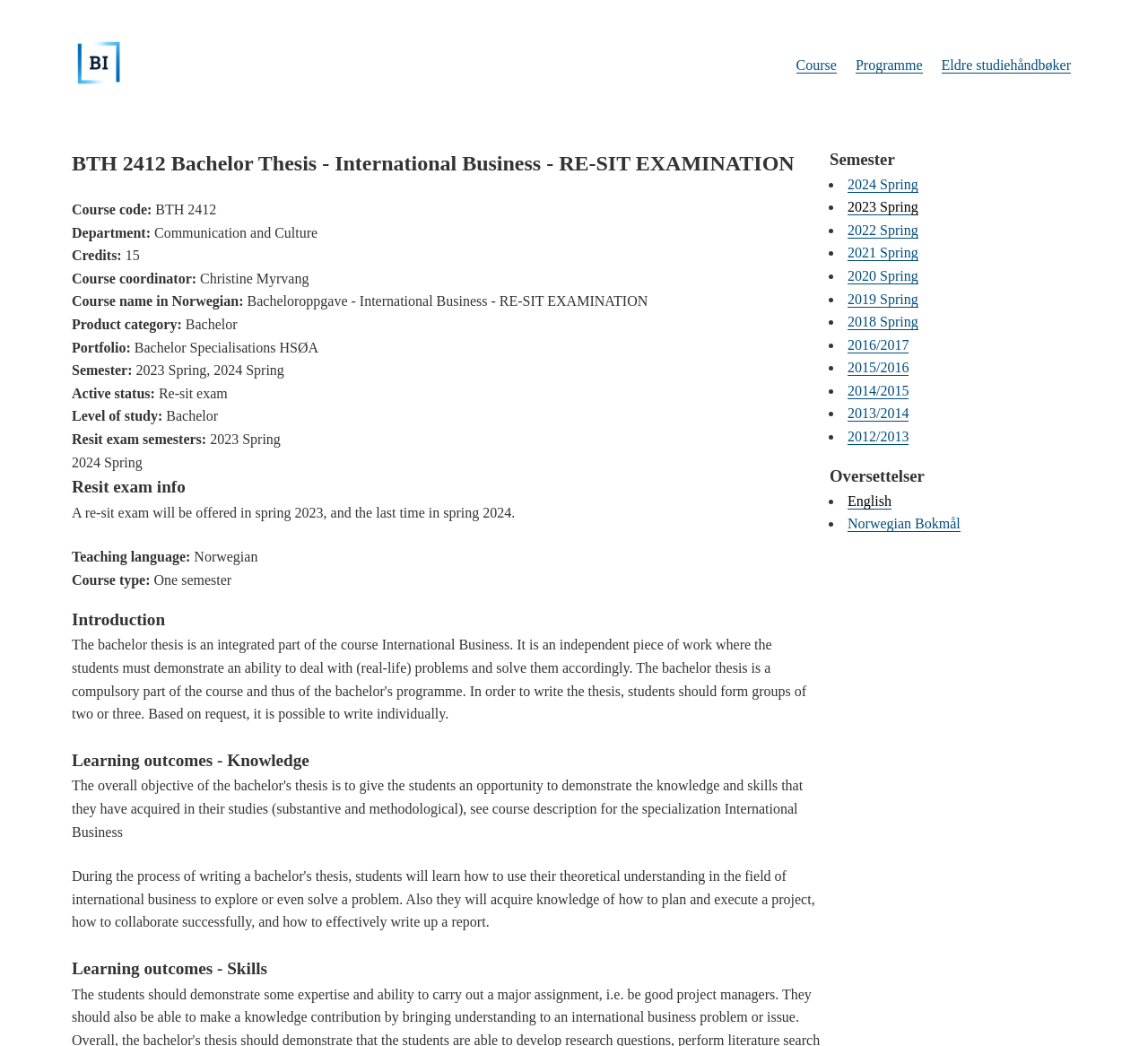Respond to the following query with just one word or a short phrase: 
What is the department of the course?

Communication and Culture